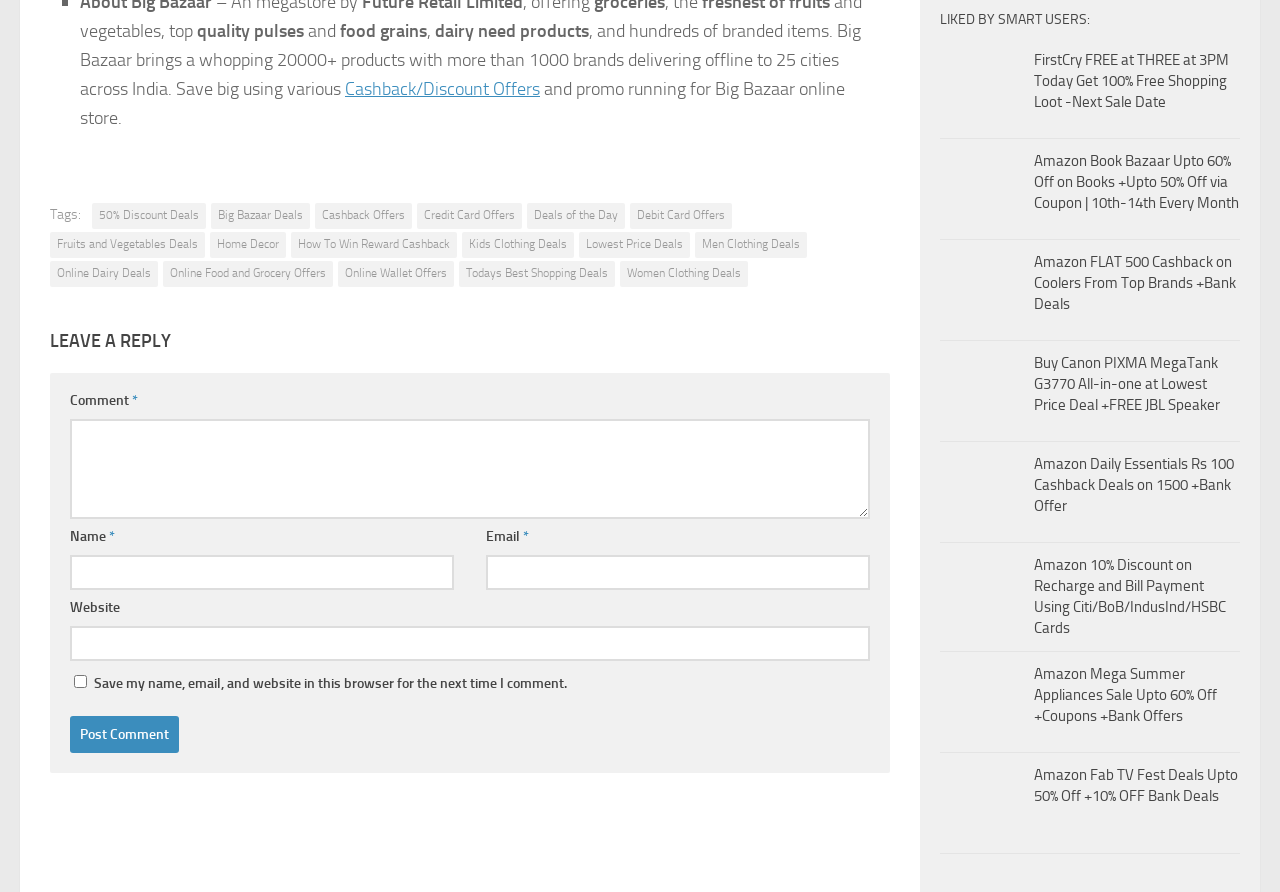Find the bounding box coordinates of the element I should click to carry out the following instruction: "Enter your comment".

[0.055, 0.47, 0.68, 0.582]